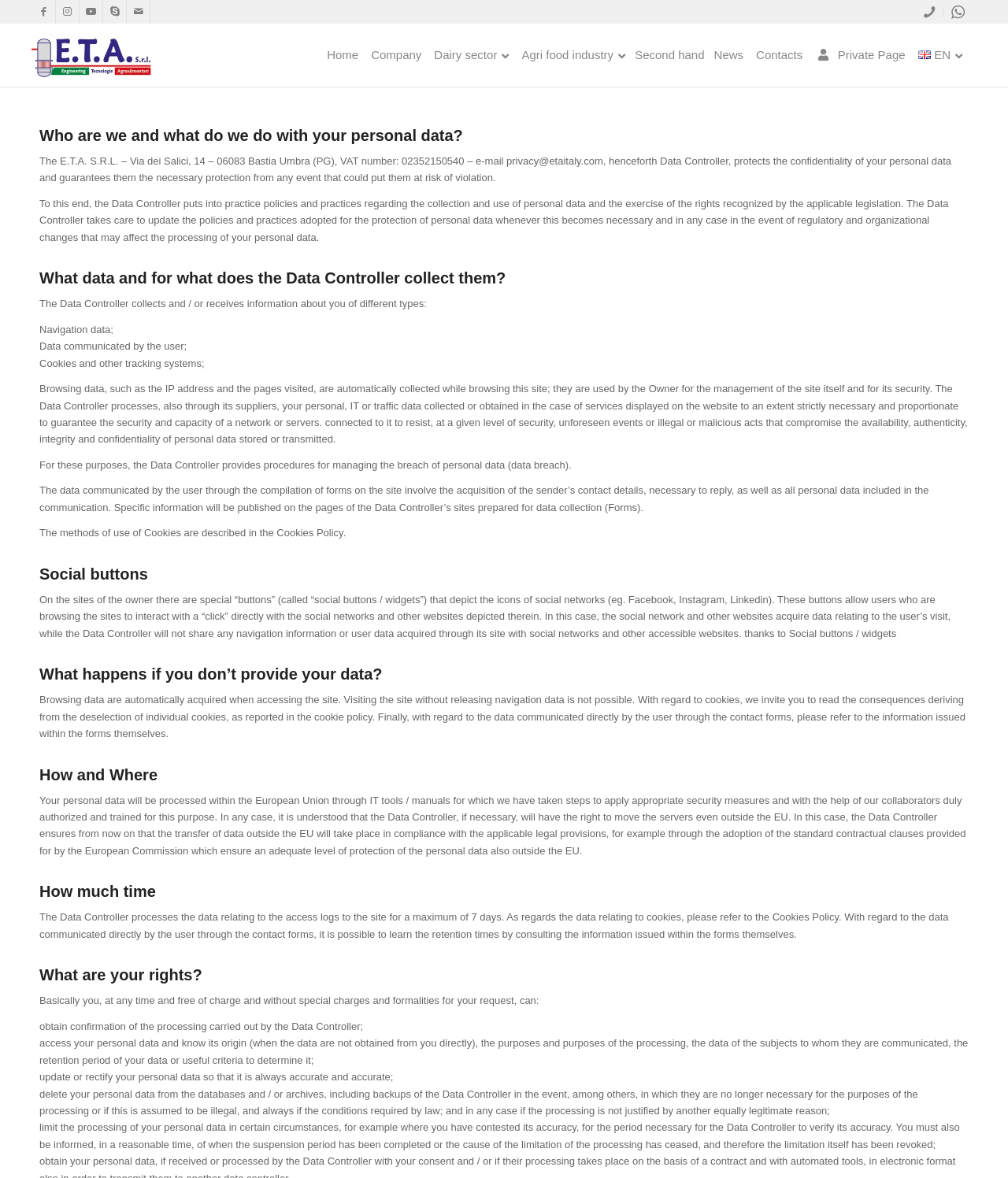Determine the bounding box coordinates in the format (top-left x, top-left y, bottom-right x, bottom-right y). Ensure all values are floating point numbers between 0 and 1. Identify the bounding box of the UI element described by: Second hand

[0.622, 0.03, 0.707, 0.063]